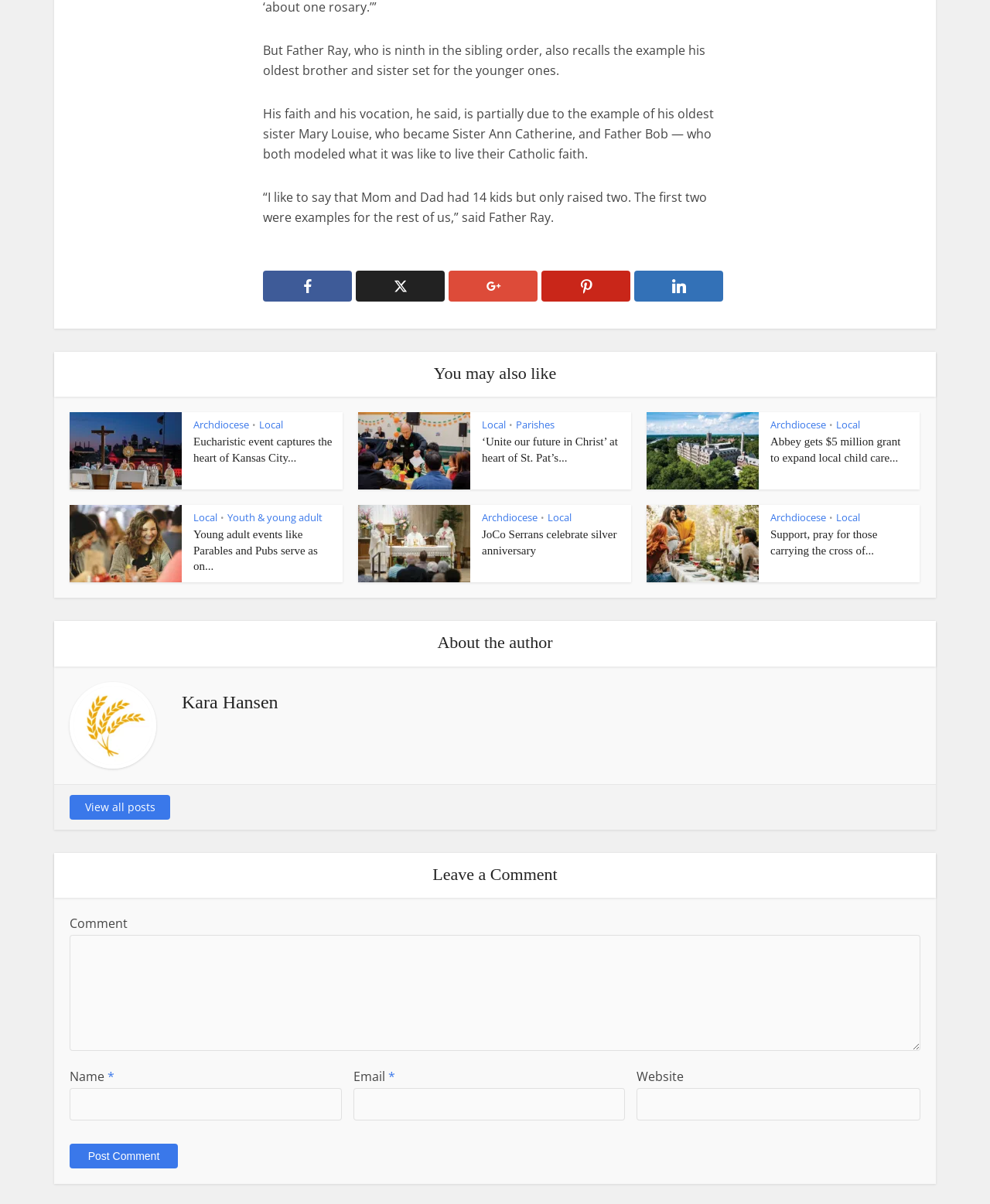Please identify the bounding box coordinates of the element that needs to be clicked to perform the following instruction: "Click on the 'Post Comment' button".

[0.07, 0.95, 0.18, 0.97]